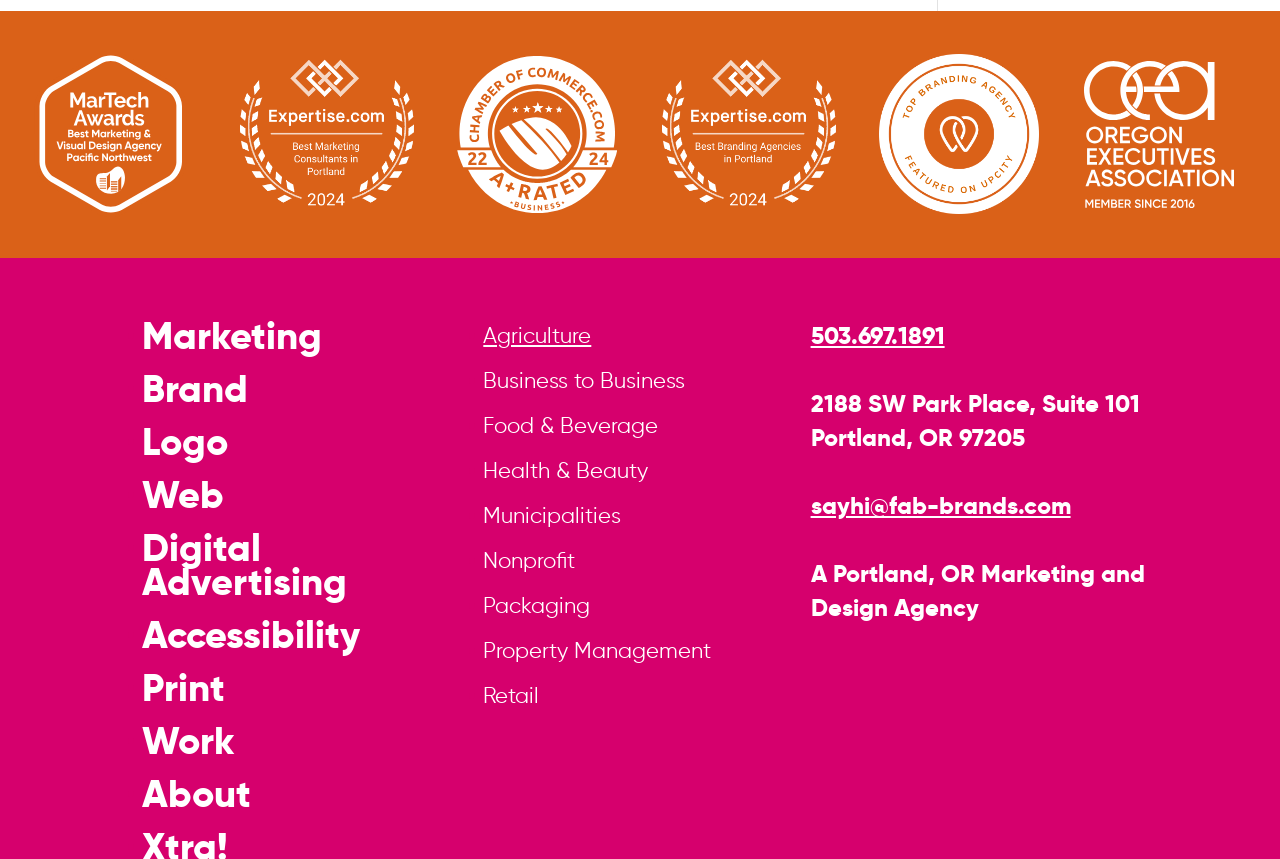From the webpage screenshot, predict the bounding box of the UI element that matches this description: "alt="Top Marketing Consultant in Portland"".

[0.173, 0.059, 0.337, 0.254]